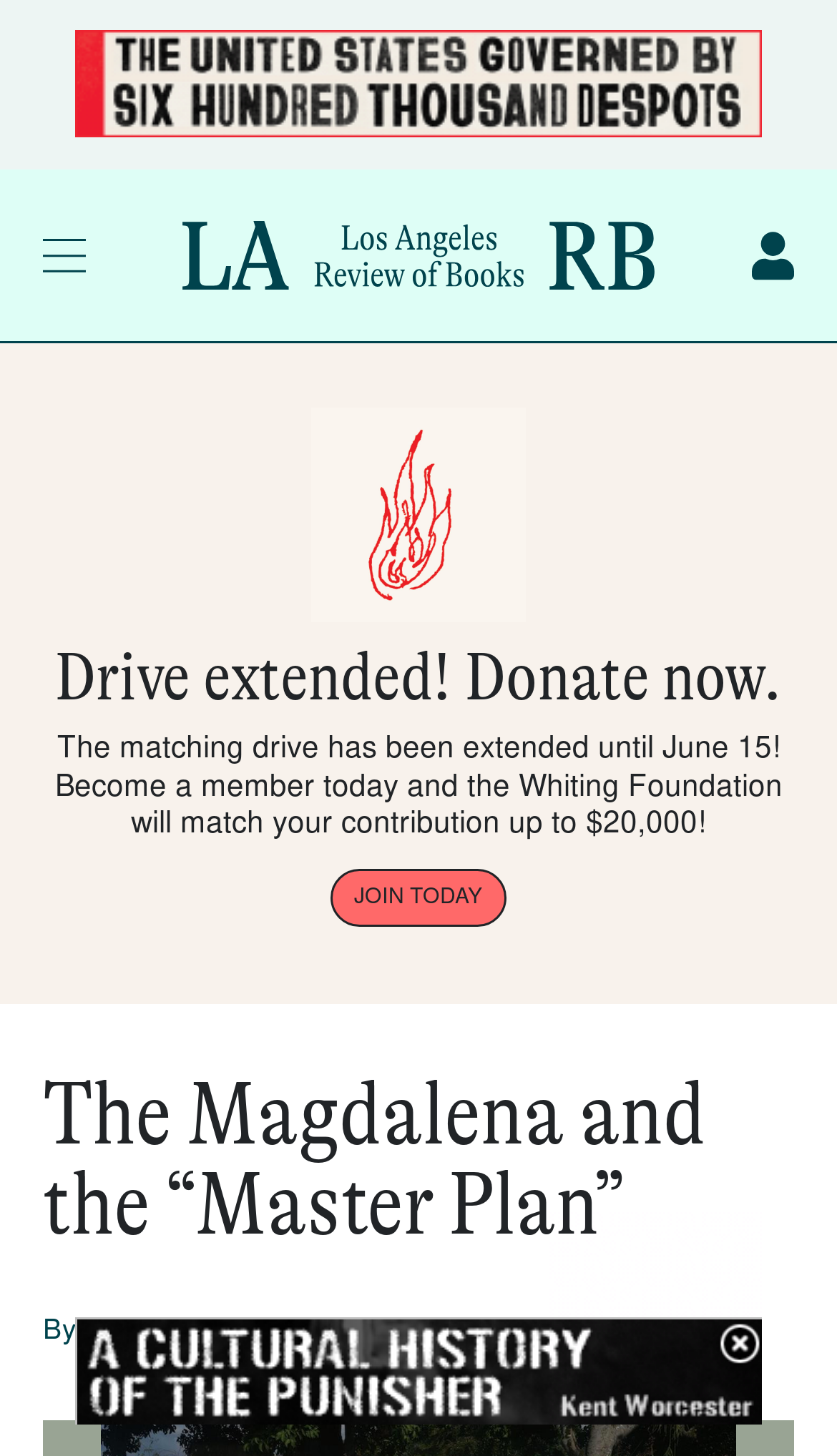What is the purpose of the 'JOIN TODAY' button?
Look at the screenshot and respond with one word or a short phrase.

To become a member